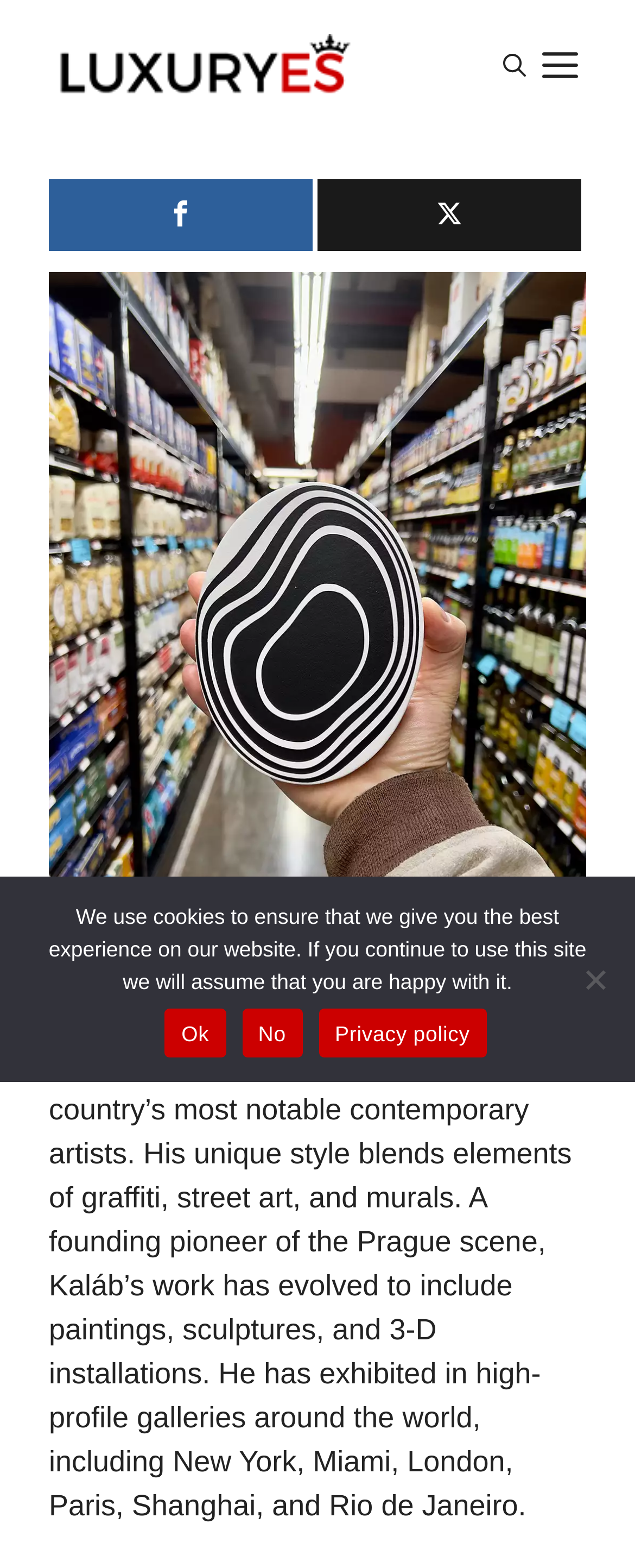Locate the bounding box coordinates of the clickable element to fulfill the following instruction: "Open the search". Provide the coordinates as four float numbers between 0 and 1 in the format [left, top, right, bottom].

[0.779, 0.021, 0.841, 0.062]